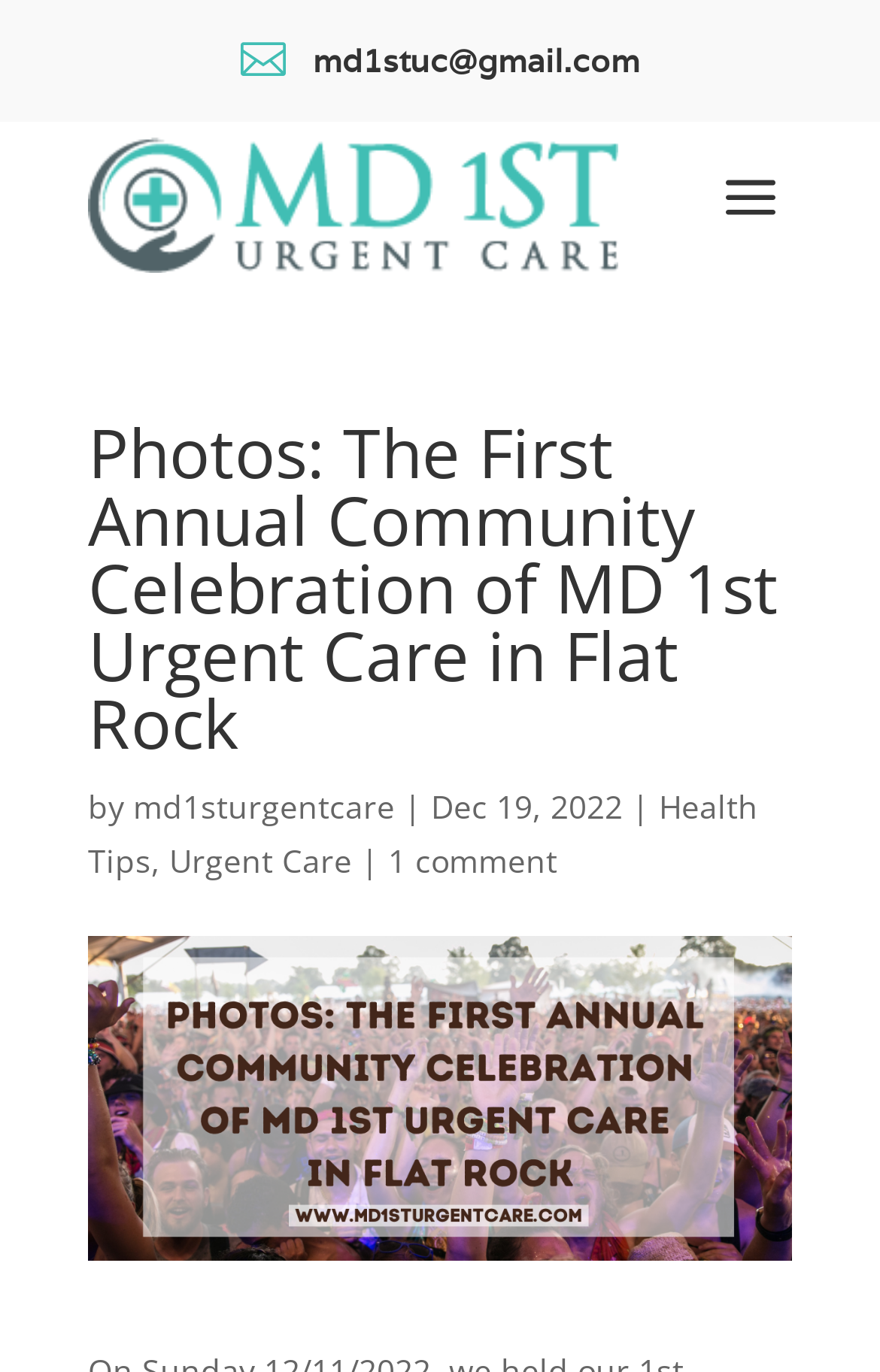What is the date of the community celebration event?
Please respond to the question with as much detail as possible.

I found the date by looking at the static text element that contains the date 'Dec 19, 2022', which is located near the heading element that describes the event.